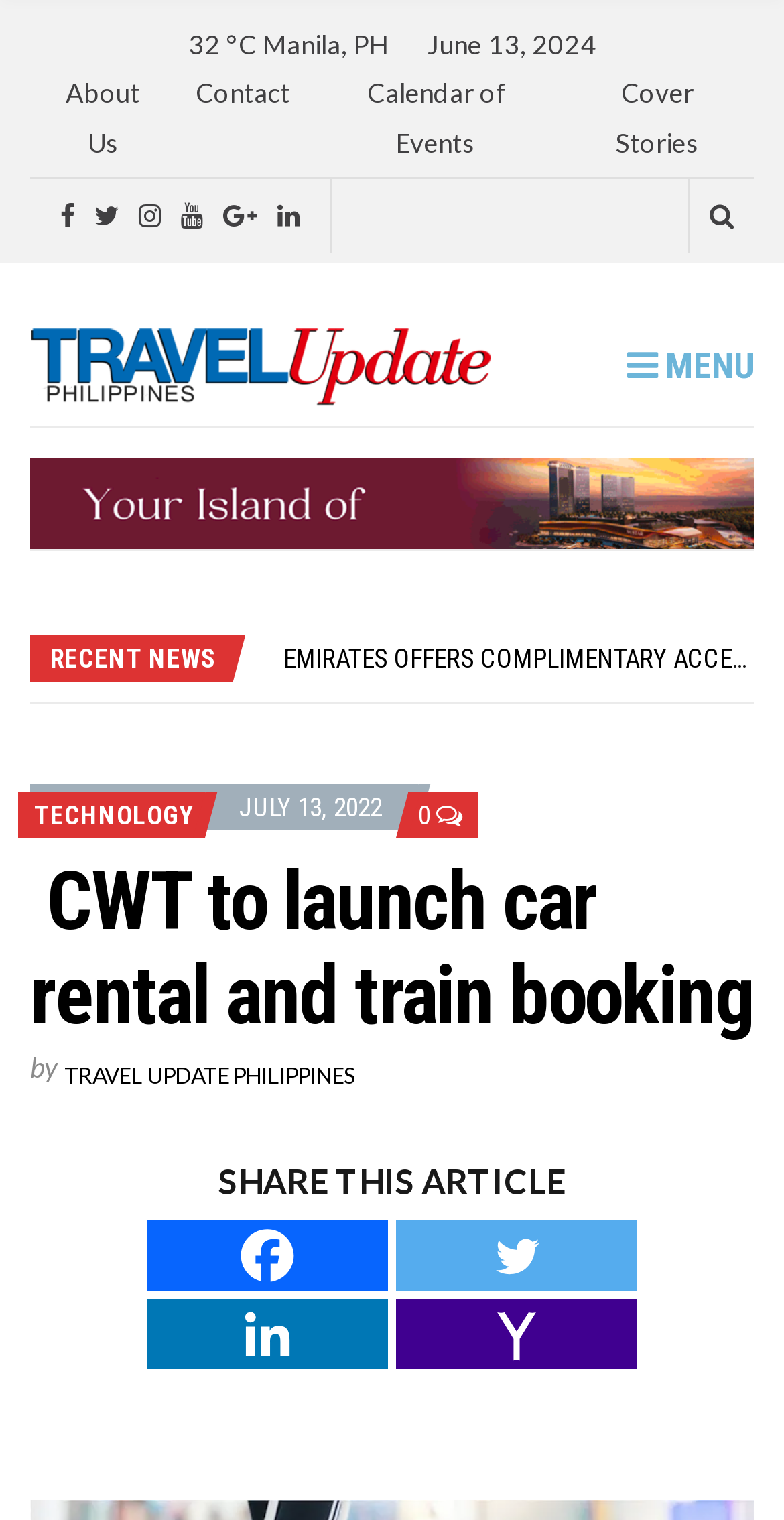Please specify the bounding box coordinates for the clickable region that will help you carry out the instruction: "Click on About Us".

[0.084, 0.051, 0.179, 0.104]